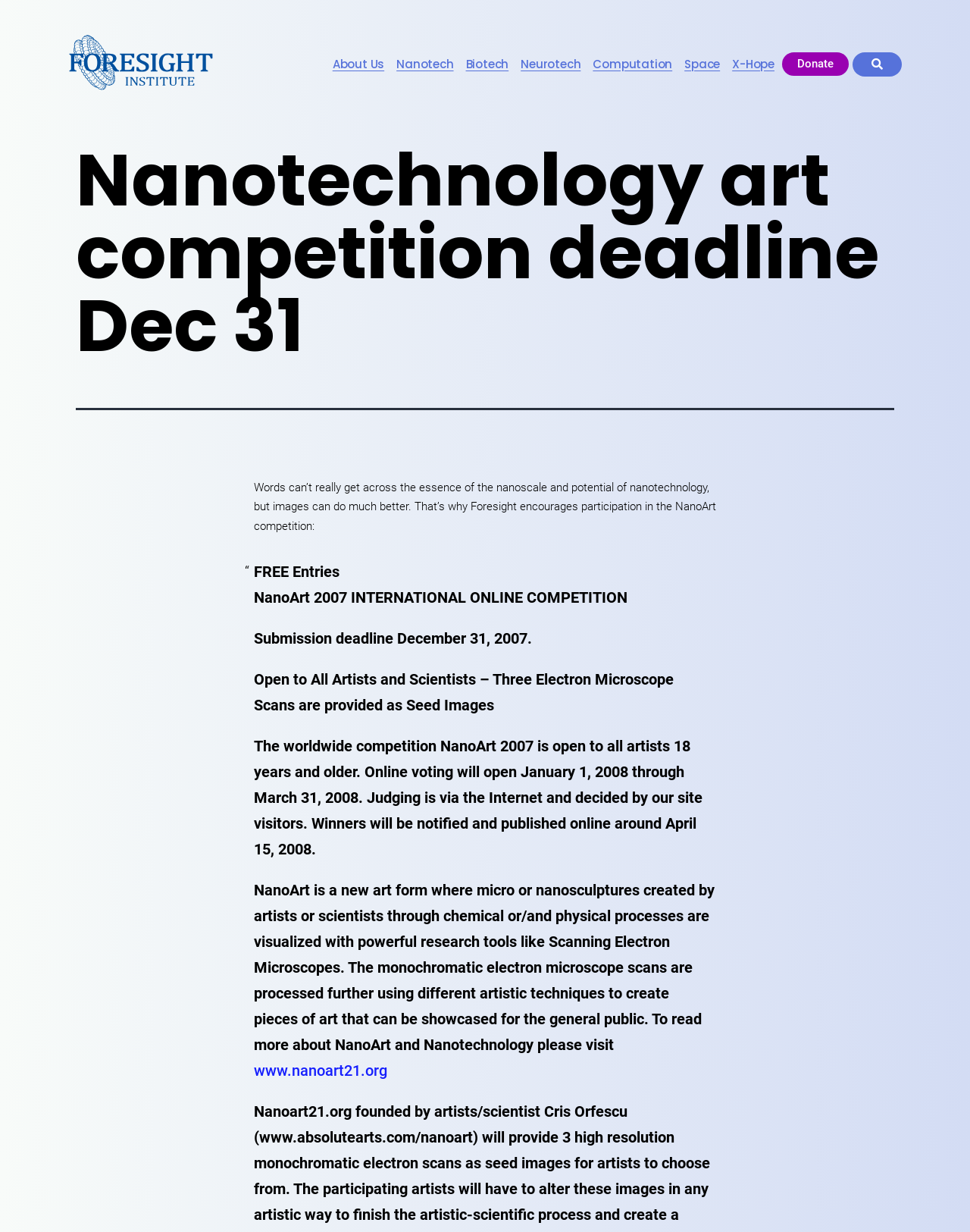Pinpoint the bounding box coordinates of the element to be clicked to execute the instruction: "Click on About Us".

[0.339, 0.042, 0.4, 0.062]